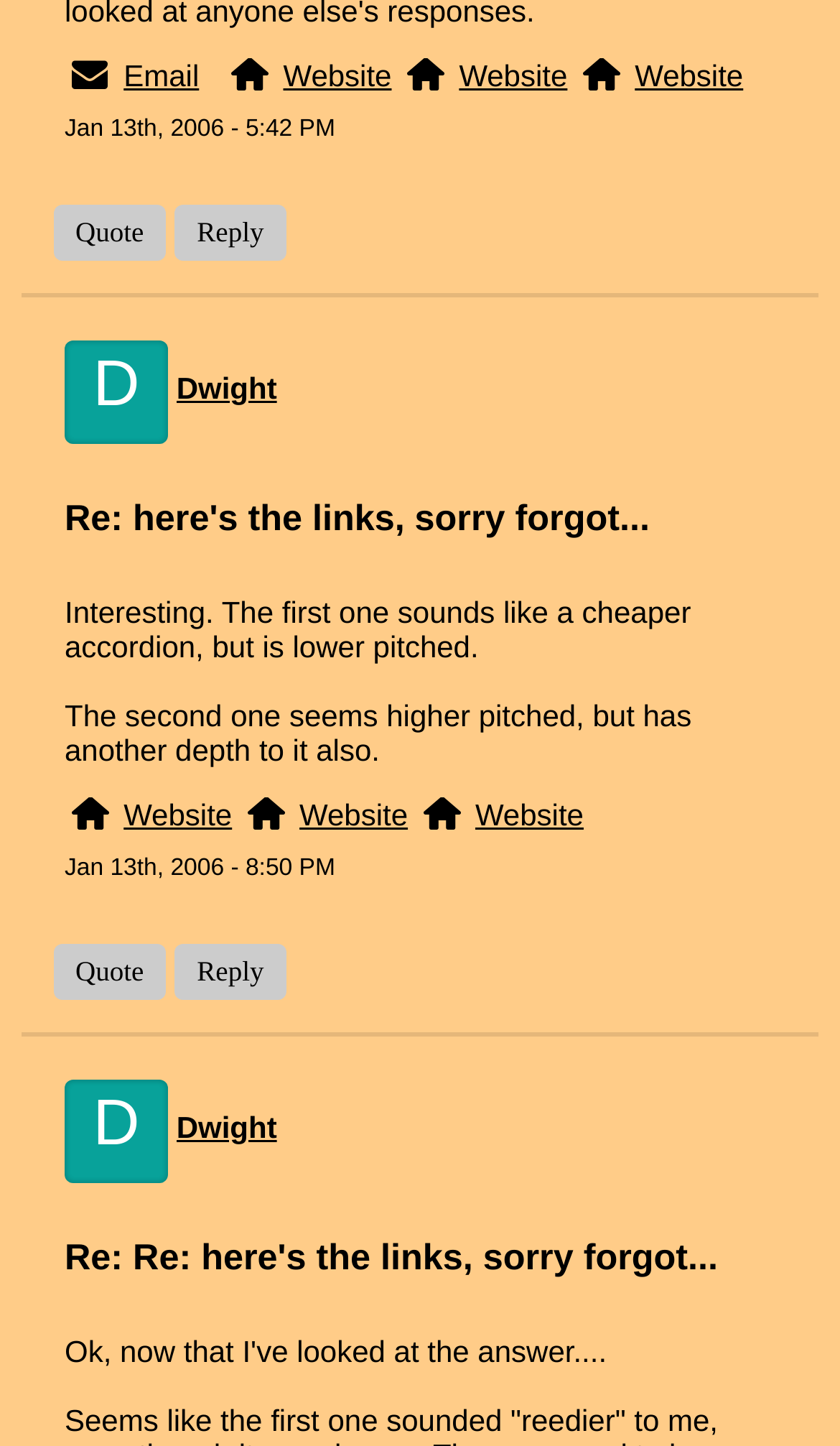Utilize the details in the image to give a detailed response to the question: What is the date of the first message?

I looked for the earliest date mentioned in the webpage, which is 'Jan 13th, 2006 - 5:42 PM' associated with the first message.